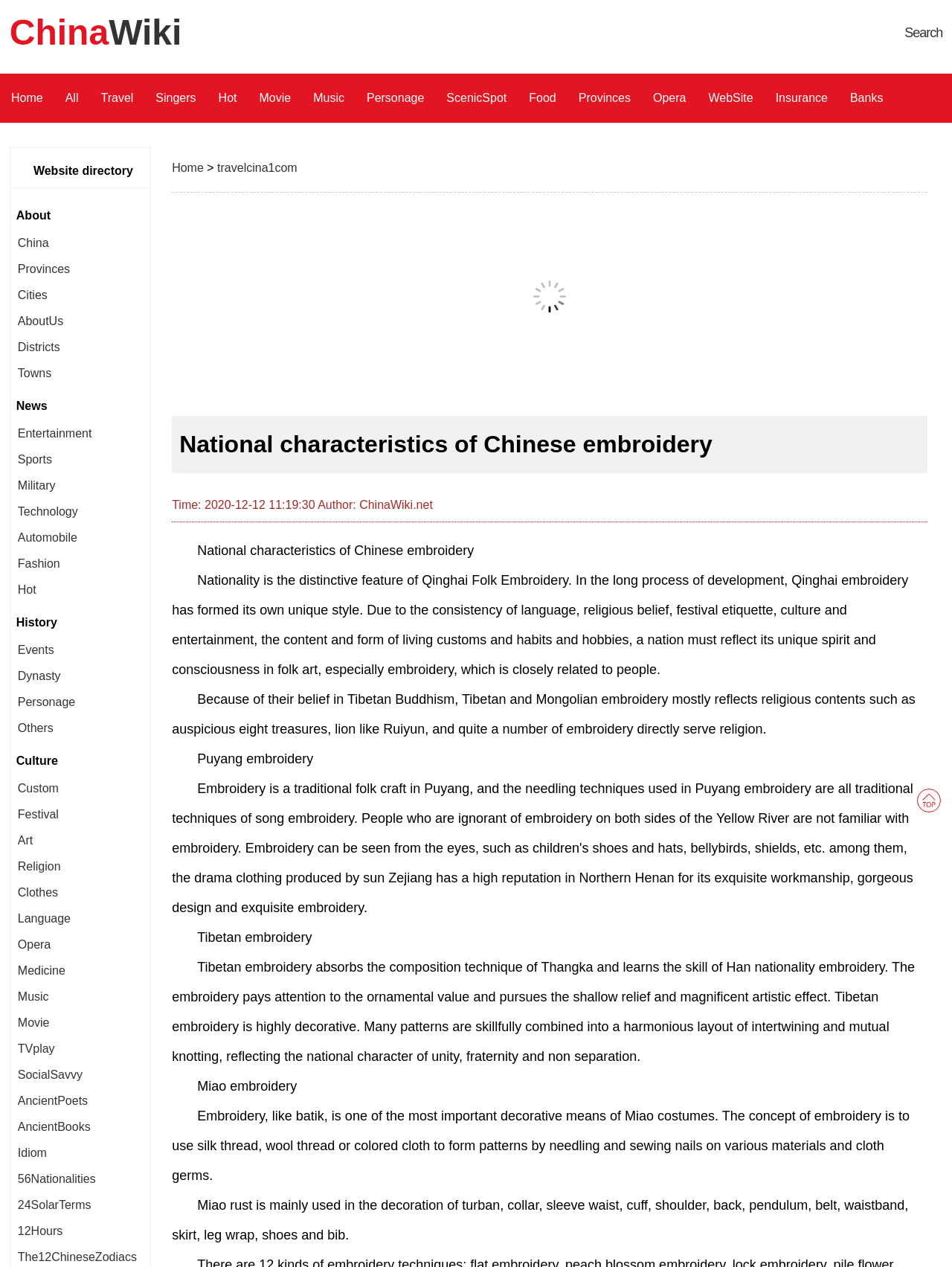Using the provided element description: "Opera", identify the bounding box coordinates. The coordinates should be four floats between 0 and 1 in the order [left, top, right, bottom].

[0.686, 0.058, 0.721, 0.097]